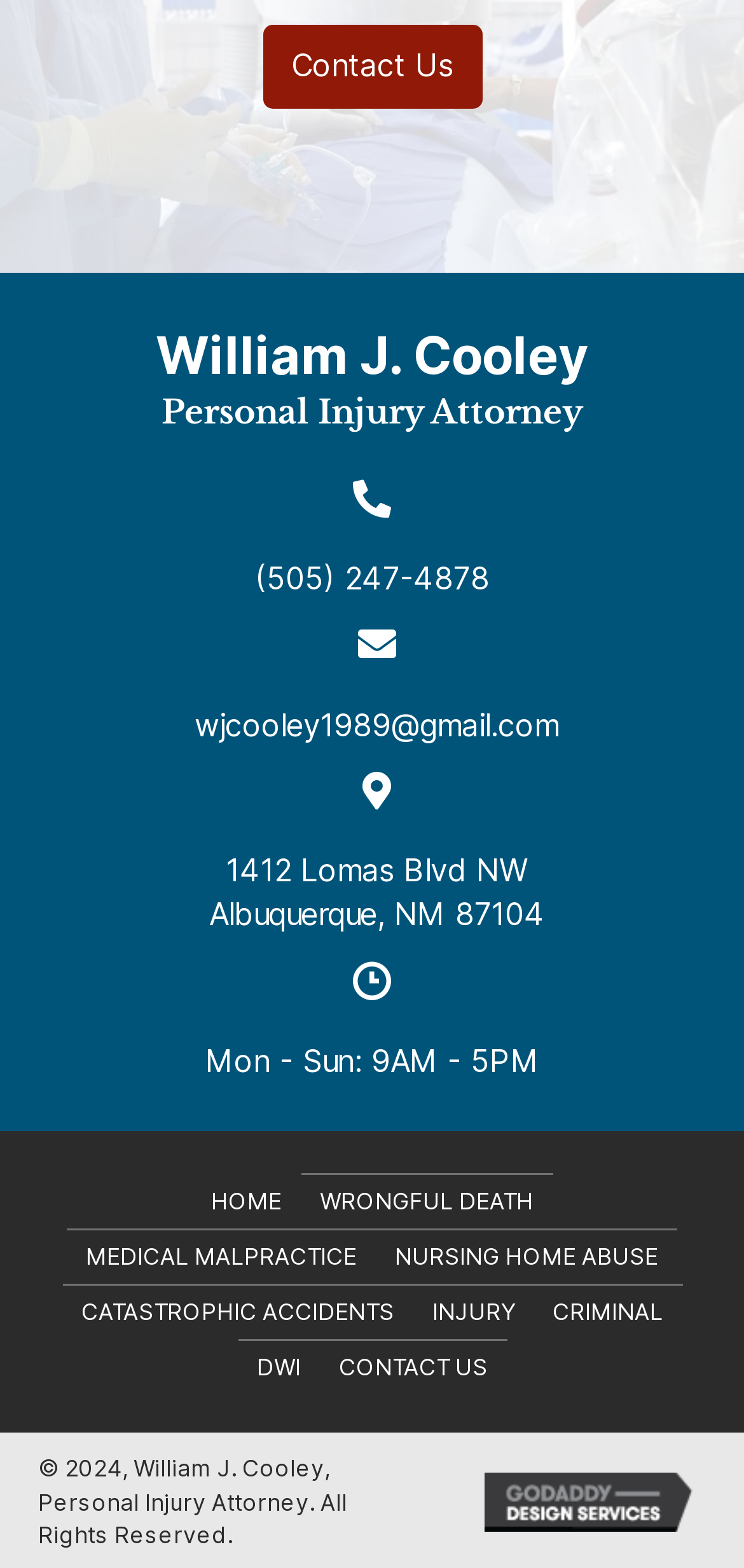From the webpage screenshot, predict the bounding box of the UI element that matches this description: "alt="GoDaddy Web Design"".

[0.651, 0.944, 0.949, 0.968]